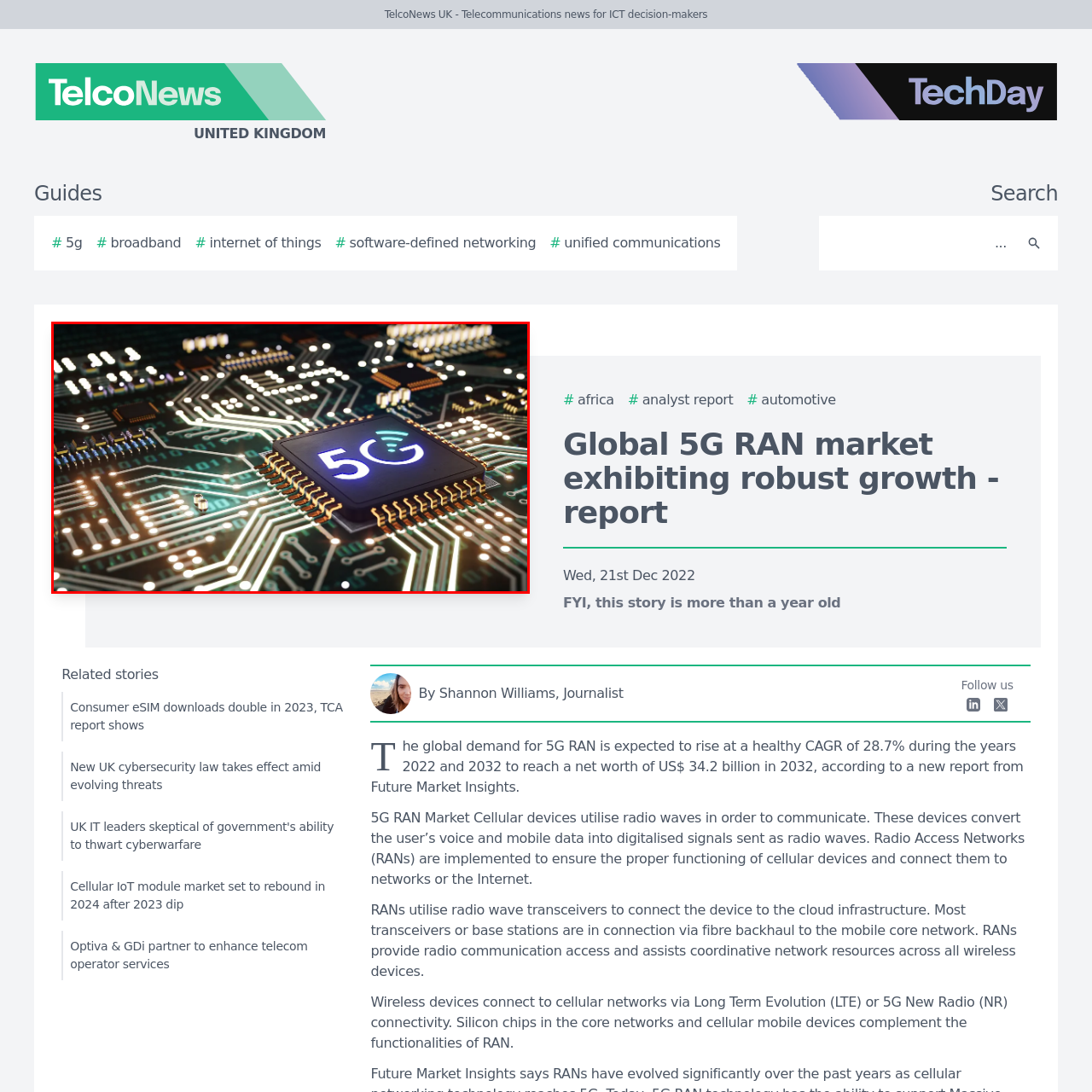Examine the portion within the green circle, What is the purpose of the circuitry? 
Reply succinctly with a single word or phrase.

High-speed connectivity and data transfer